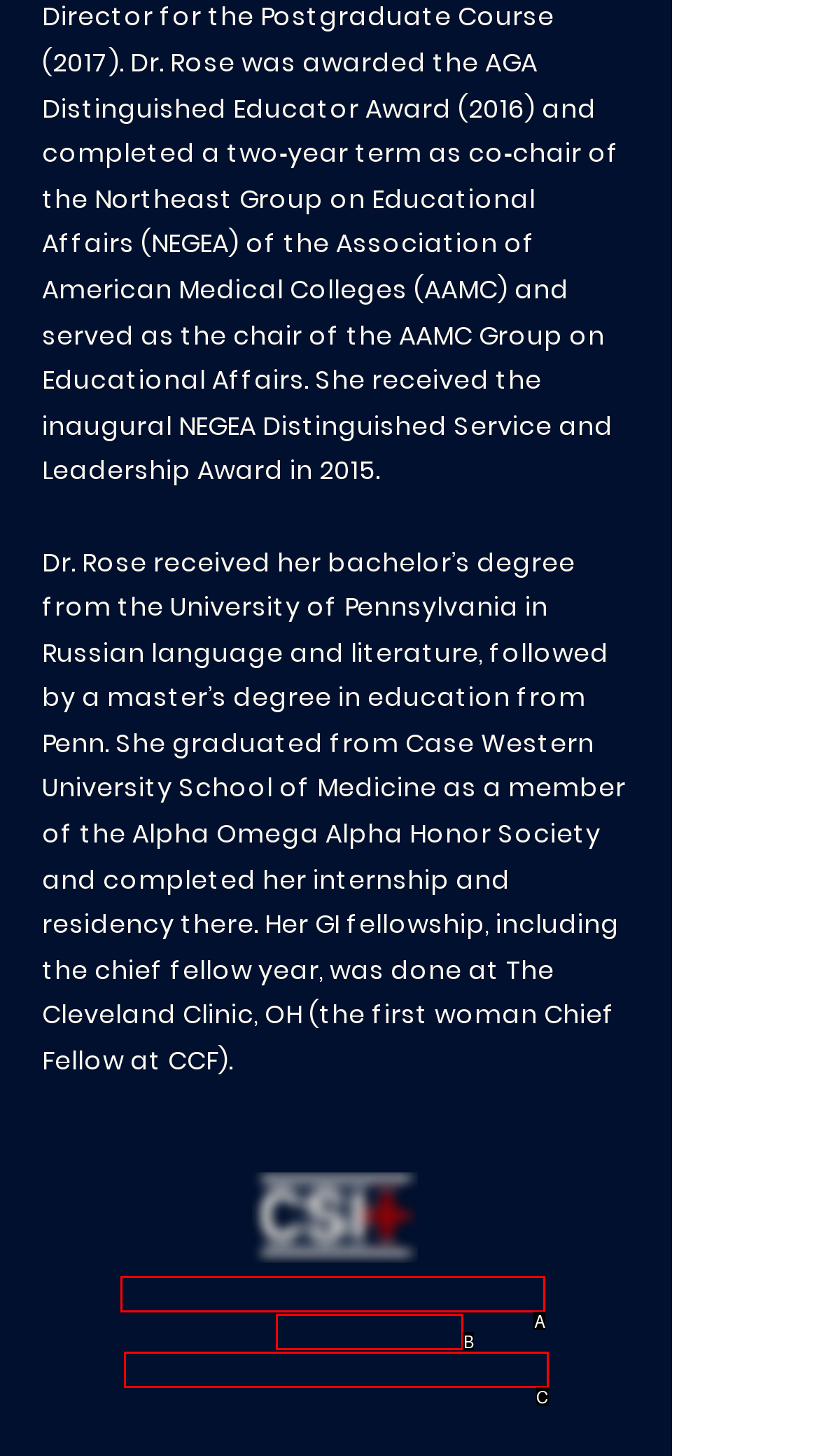Choose the option that best matches the element: Contribute to our mission here!
Respond with the letter of the correct option.

C